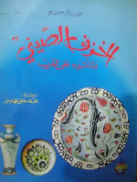What is the dominant color of the background?
Refer to the image and provide a one-word or short phrase answer.

Vibrant blue